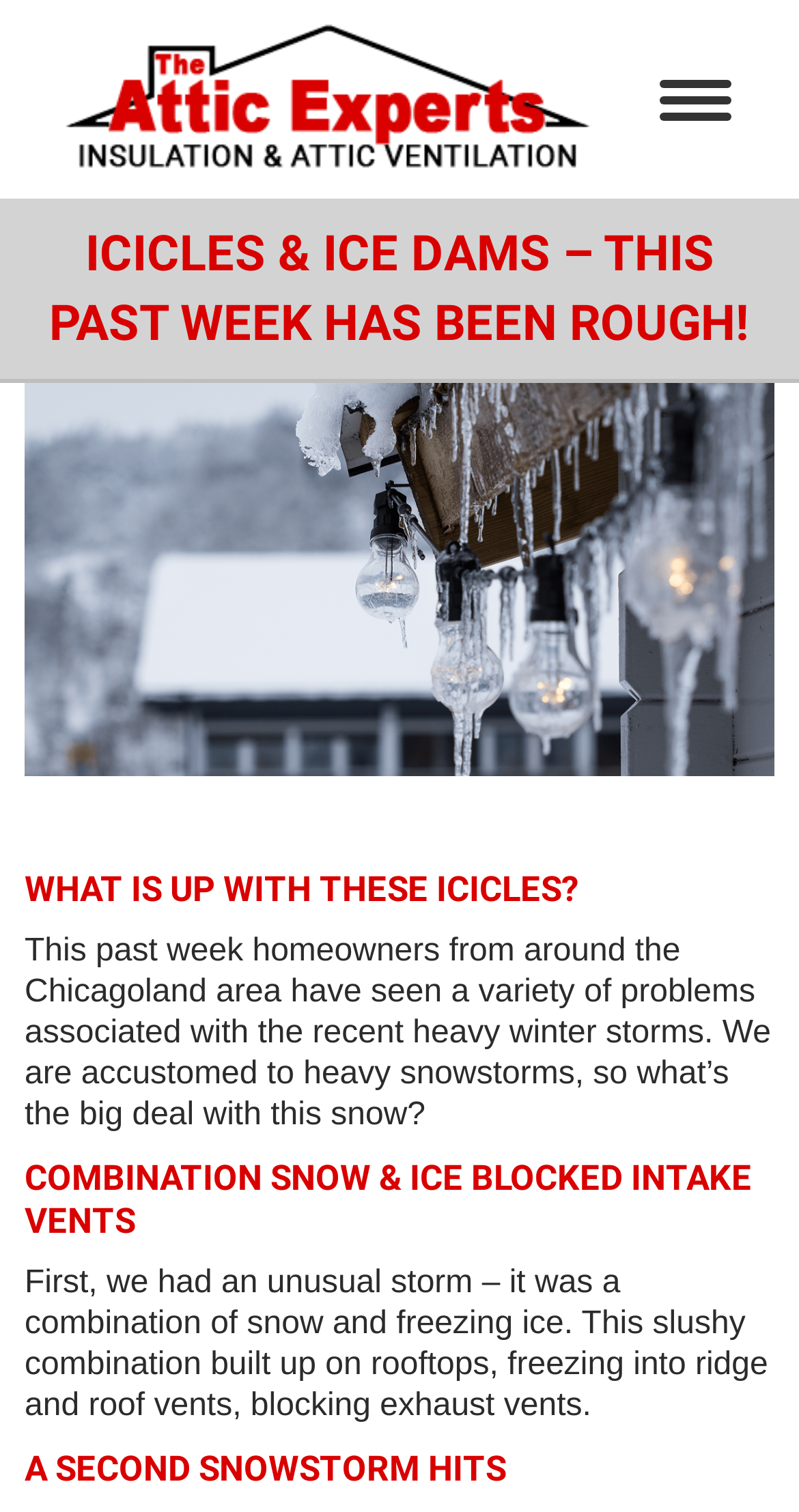Can you extract the primary headline text from the webpage?

ICICLES & ICE DAMS – THIS PAST WEEK HAS BEEN ROUGH!